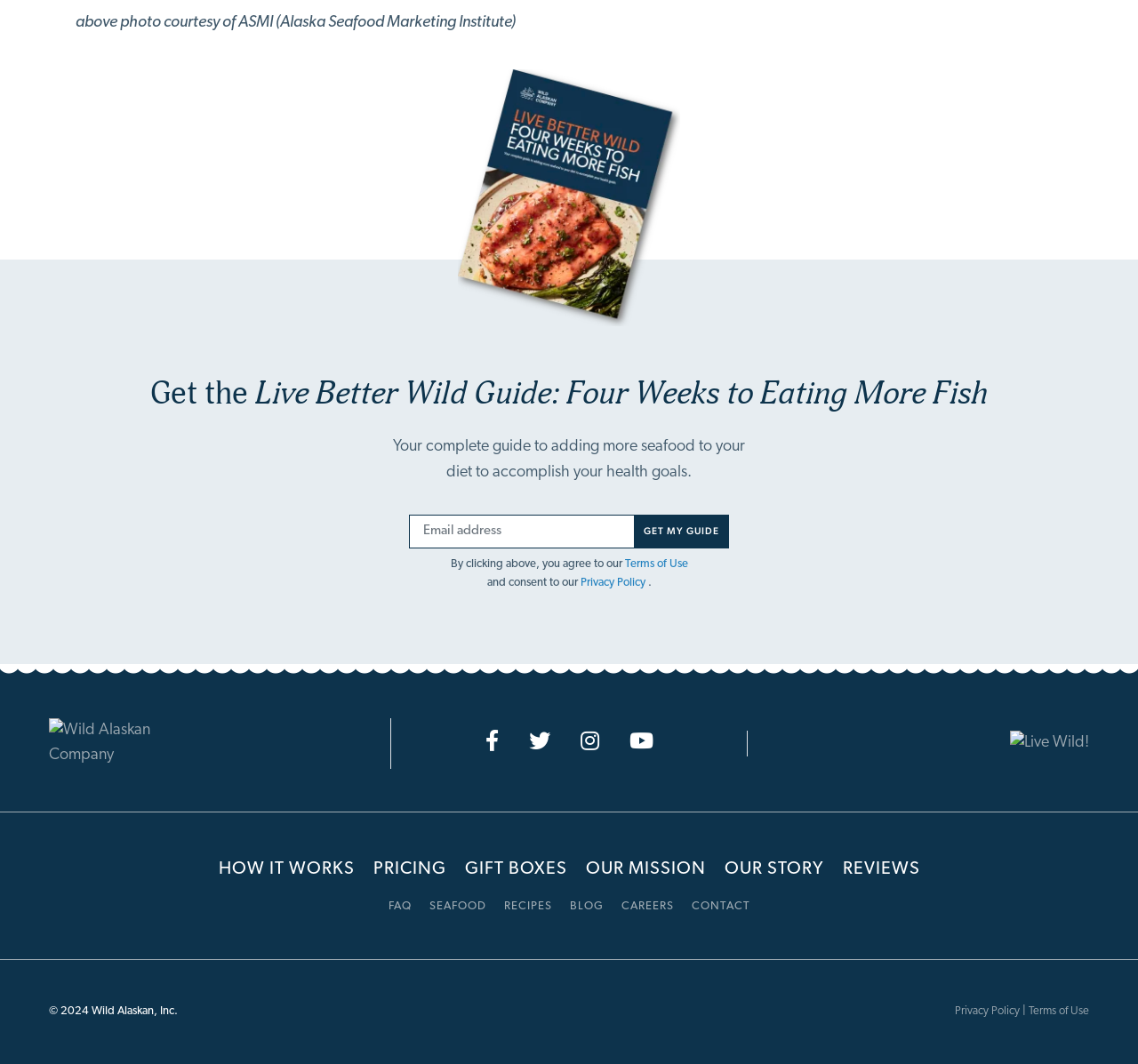Pinpoint the bounding box coordinates of the clickable area needed to execute the instruction: "Visit our Facebook page". The coordinates should be specified as four float numbers between 0 and 1, i.e., [left, top, right, bottom].

[0.414, 0.68, 0.45, 0.717]